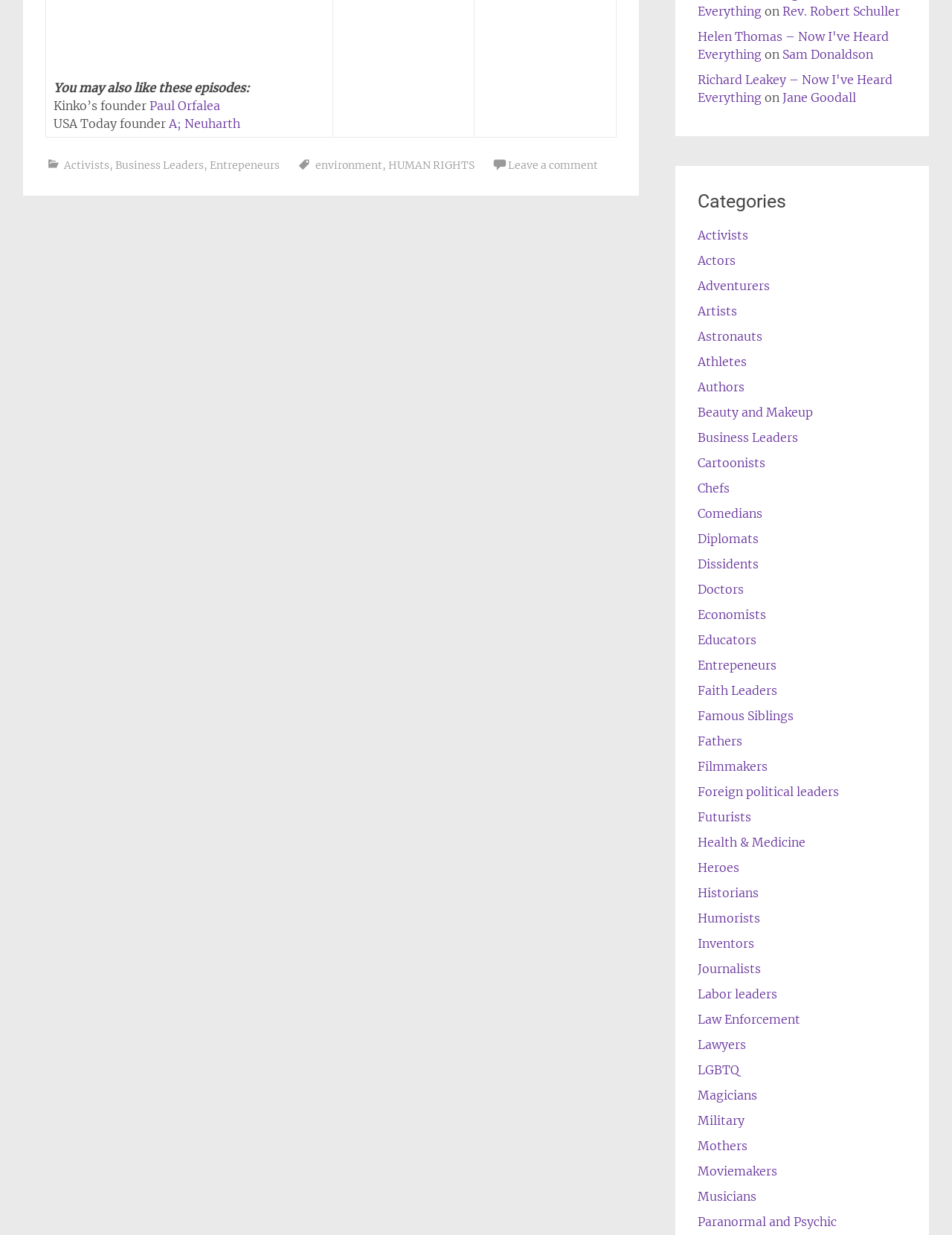Locate the bounding box coordinates of the element that should be clicked to fulfill the instruction: "Explore Business Leaders".

[0.733, 0.348, 0.838, 0.36]